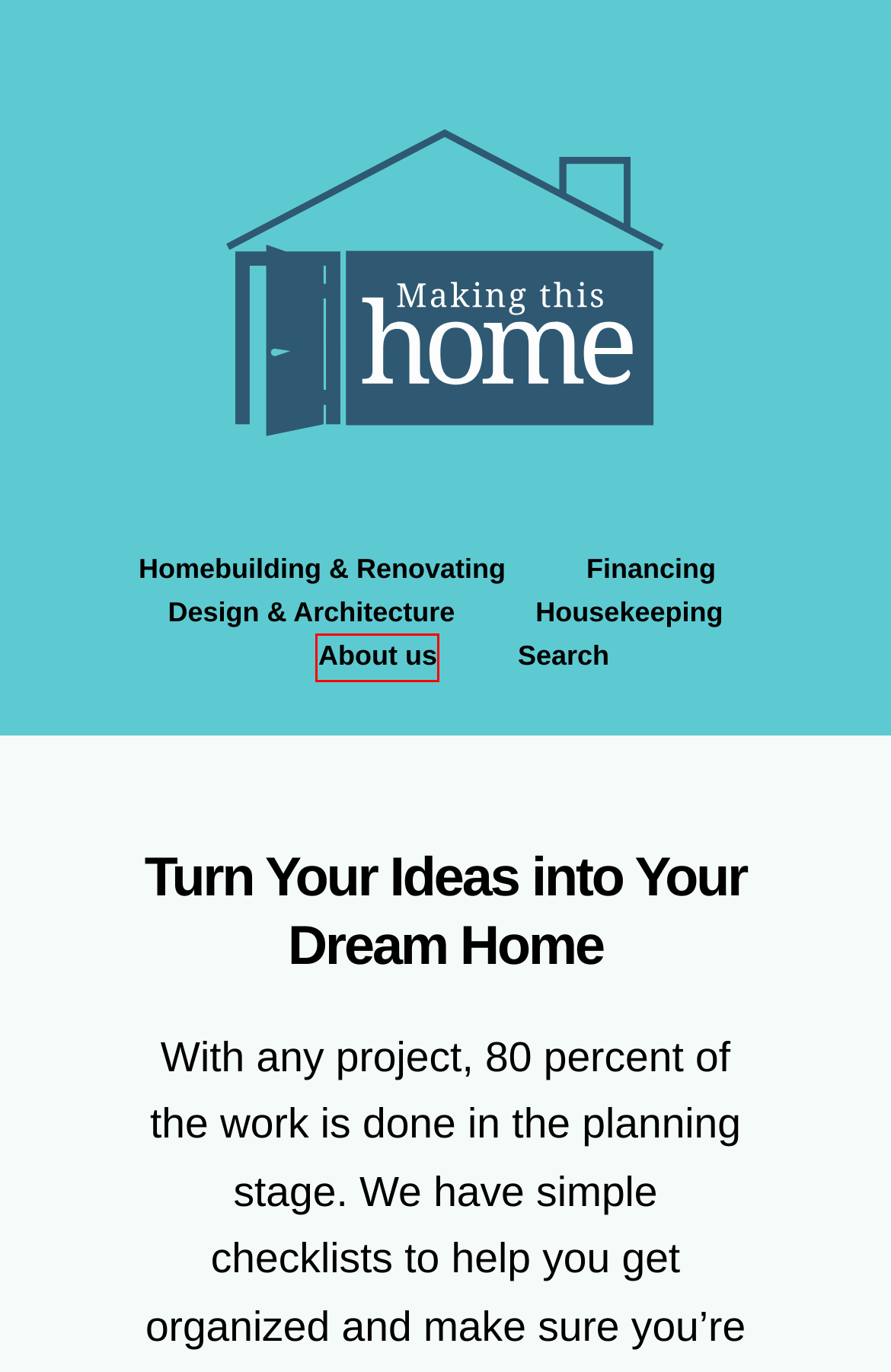With the provided screenshot showing a webpage and a red bounding box, determine which webpage description best fits the new page that appears after clicking the element inside the red box. Here are the options:
A. Are Solar Screens For Windows And Doors Worth It? - Making This Home
B. Terms And Conditions - Making This Home
C. Hanging Drywall On A Ceiling [The Basics] - Making This Home
D. About Us - Making This Home
E. Search - Making This Home
F. Financing - Making This Home
G. Casement Windows: The Best Choice For Your Home? - Making This Home
H. Housekeeping - Making This Home

D